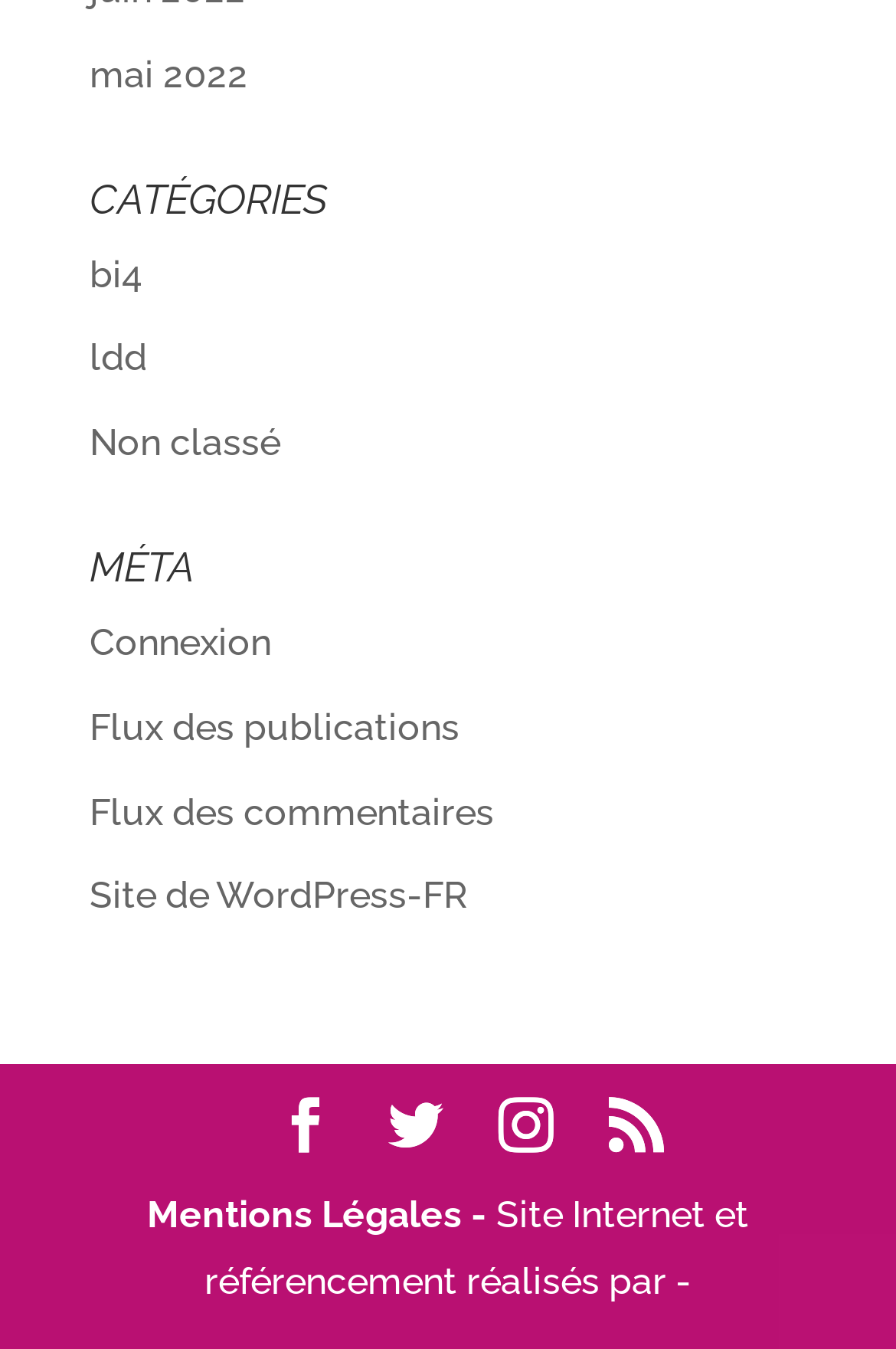Locate the bounding box coordinates of the element I should click to achieve the following instruction: "Go to CATÉGORIES".

[0.1, 0.132, 0.9, 0.18]